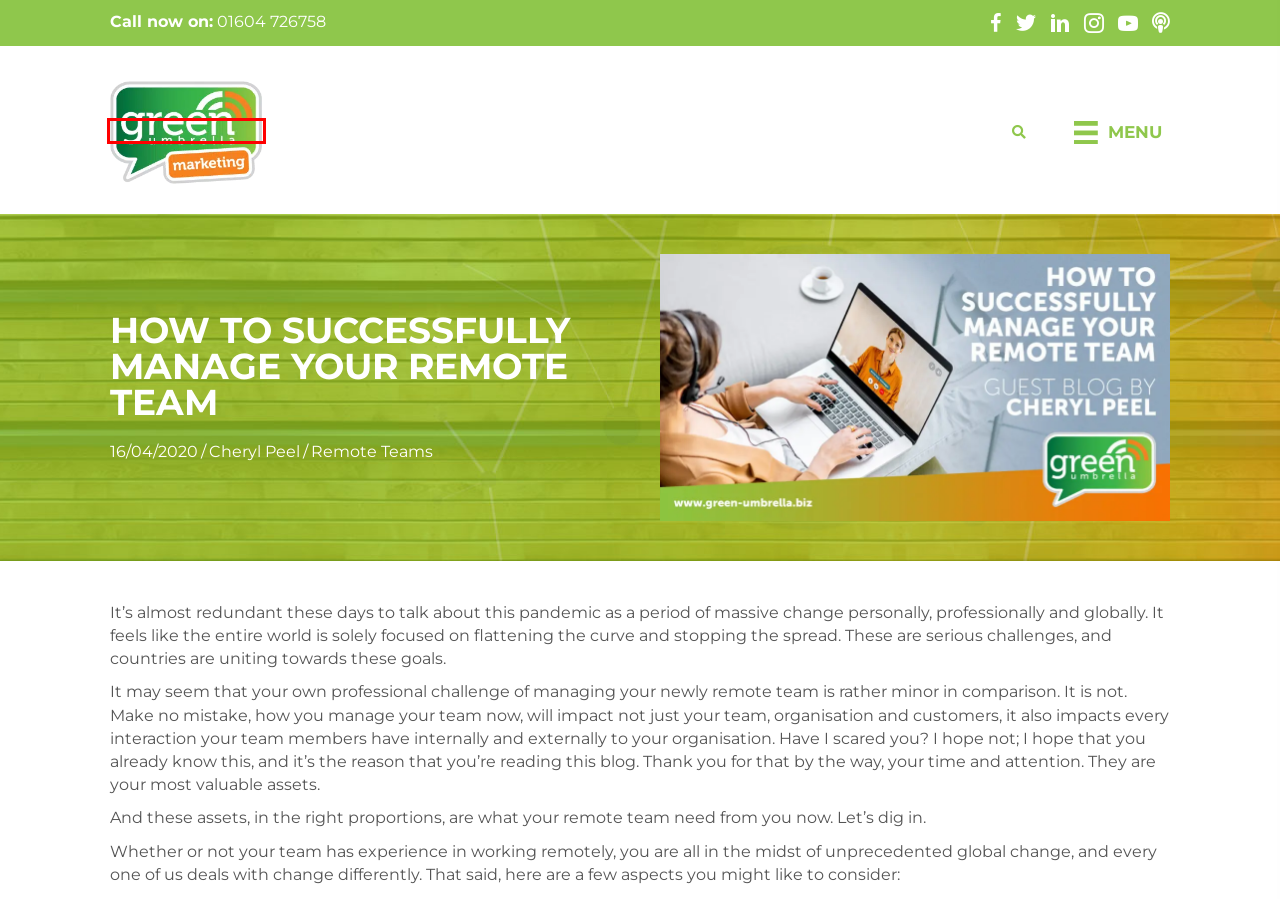Analyze the webpage screenshot with a red bounding box highlighting a UI element. Select the description that best matches the new webpage after clicking the highlighted element. Here are the options:
A. Social Media and Marketing Events and Webinars
B. Webinar - How to use iMovie Like a Pro
C. GU Live Lunch - Ep 5 - Green Umbrella Marketing
D. Digital Marketing | Social Media Marketing | Design & Print
E. Green Umbrella (2022 Winner: Midlands Enterprise Awards) - SME News
F. Marketing Blogs For SME business owners and business leaders
G. Contact - Green Umbrella Marketing - Digital Marketing Agency - UK
H. Cheryl Peel, Author at Green Umbrella Marketing

D